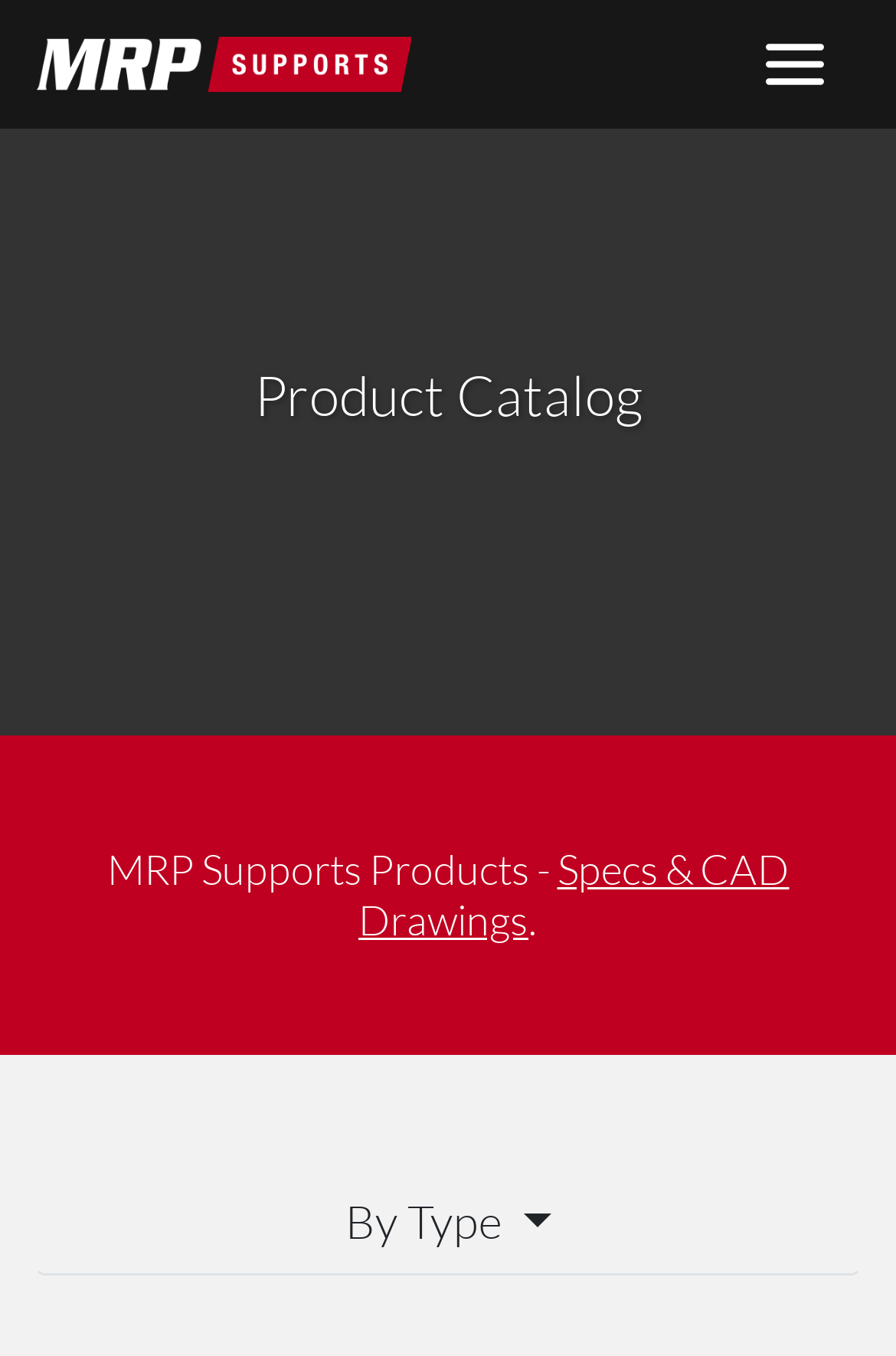Please determine the bounding box coordinates for the element with the description: "Specs & CAD Drawings".

[0.4, 0.622, 0.881, 0.696]